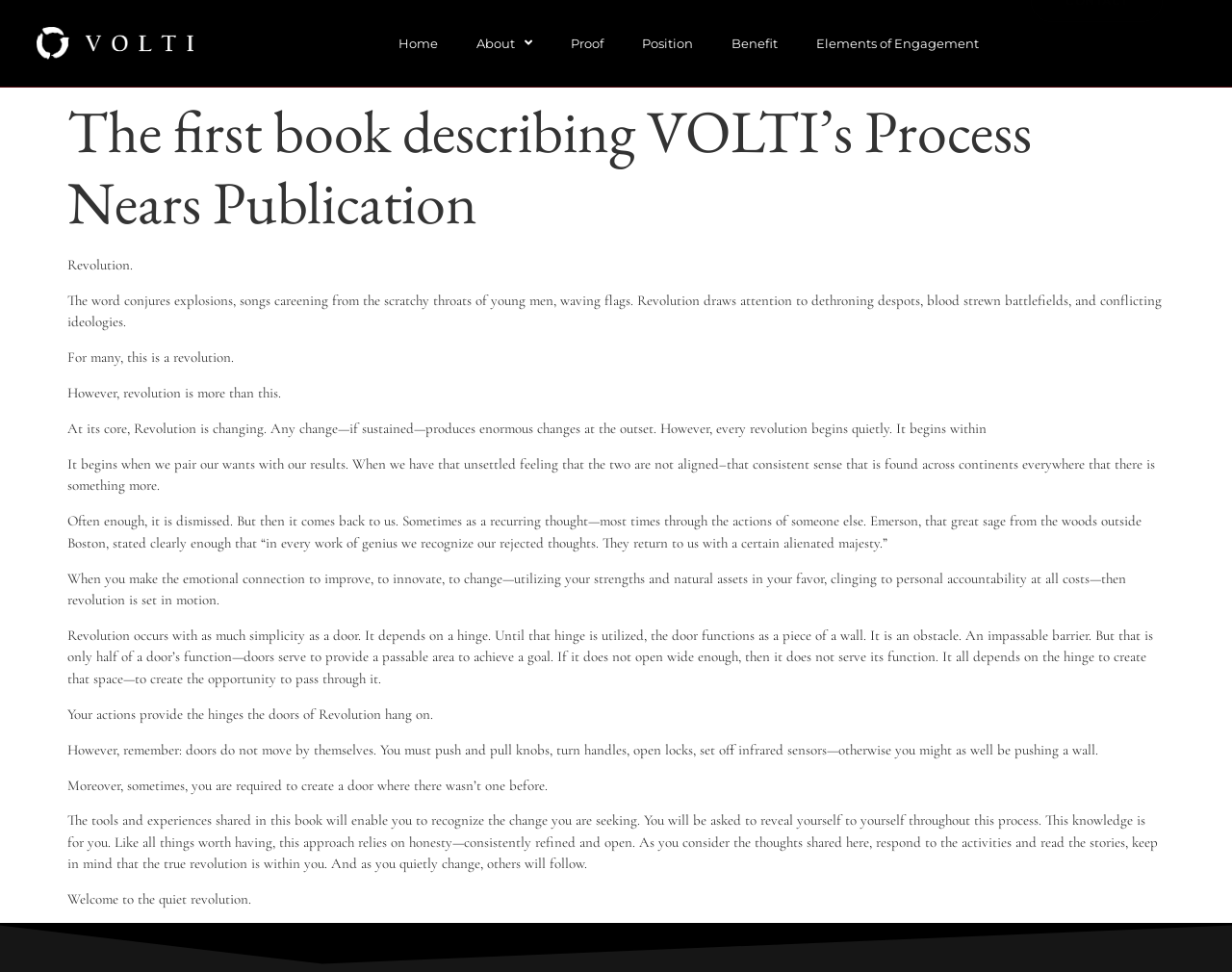What is required to make a revolution happen?
Please provide a single word or phrase as your answer based on the screenshot.

Action